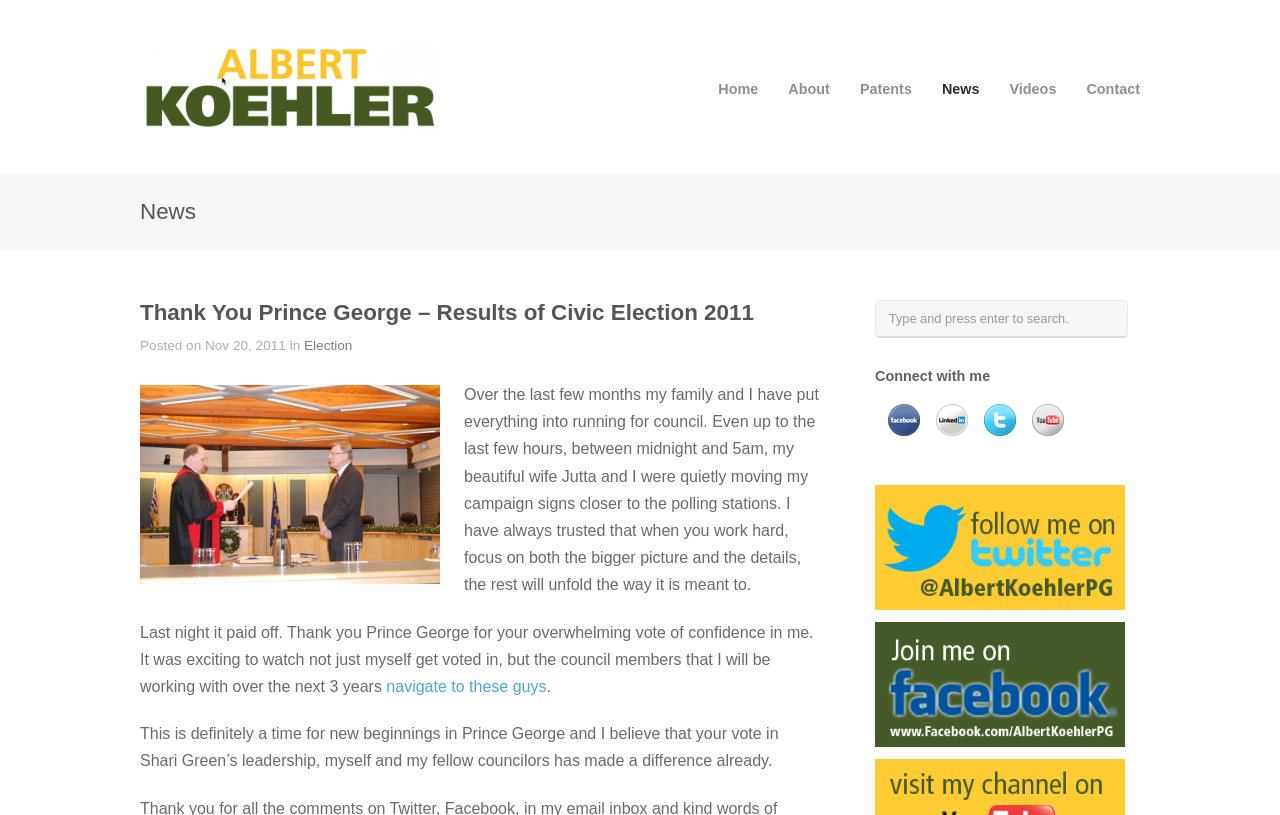Please provide the bounding box coordinate of the region that matches the element description: About ». Coordinates should be in the format (top-left x, top-left y, bottom-right x, bottom-right y) and all values should be between 0 and 1.

[0.616, 0.094, 0.648, 0.125]